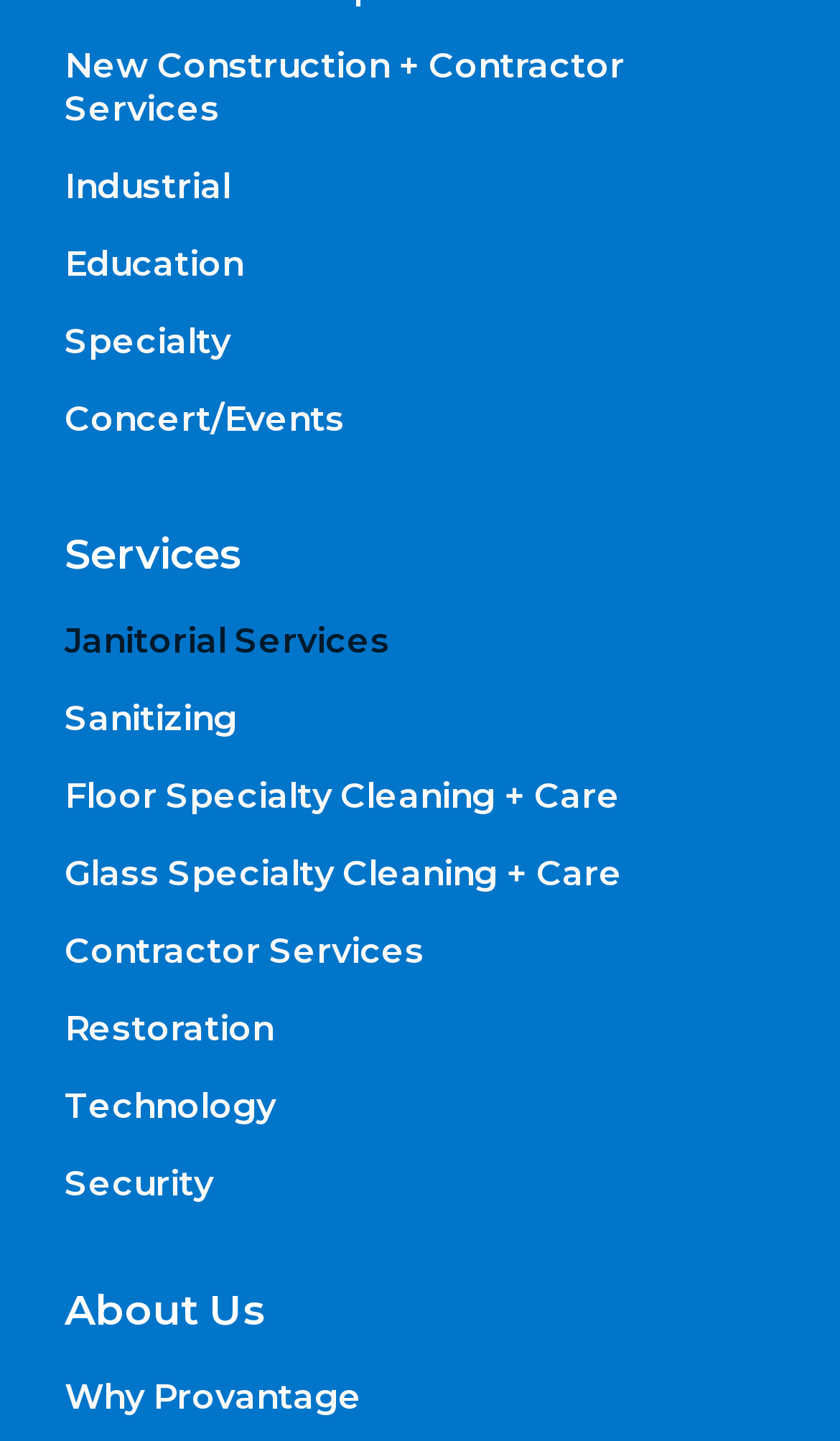What is the vertical position of the 'Education' link relative to the 'Industrial' link?
Refer to the image and provide a one-word or short phrase answer.

Below